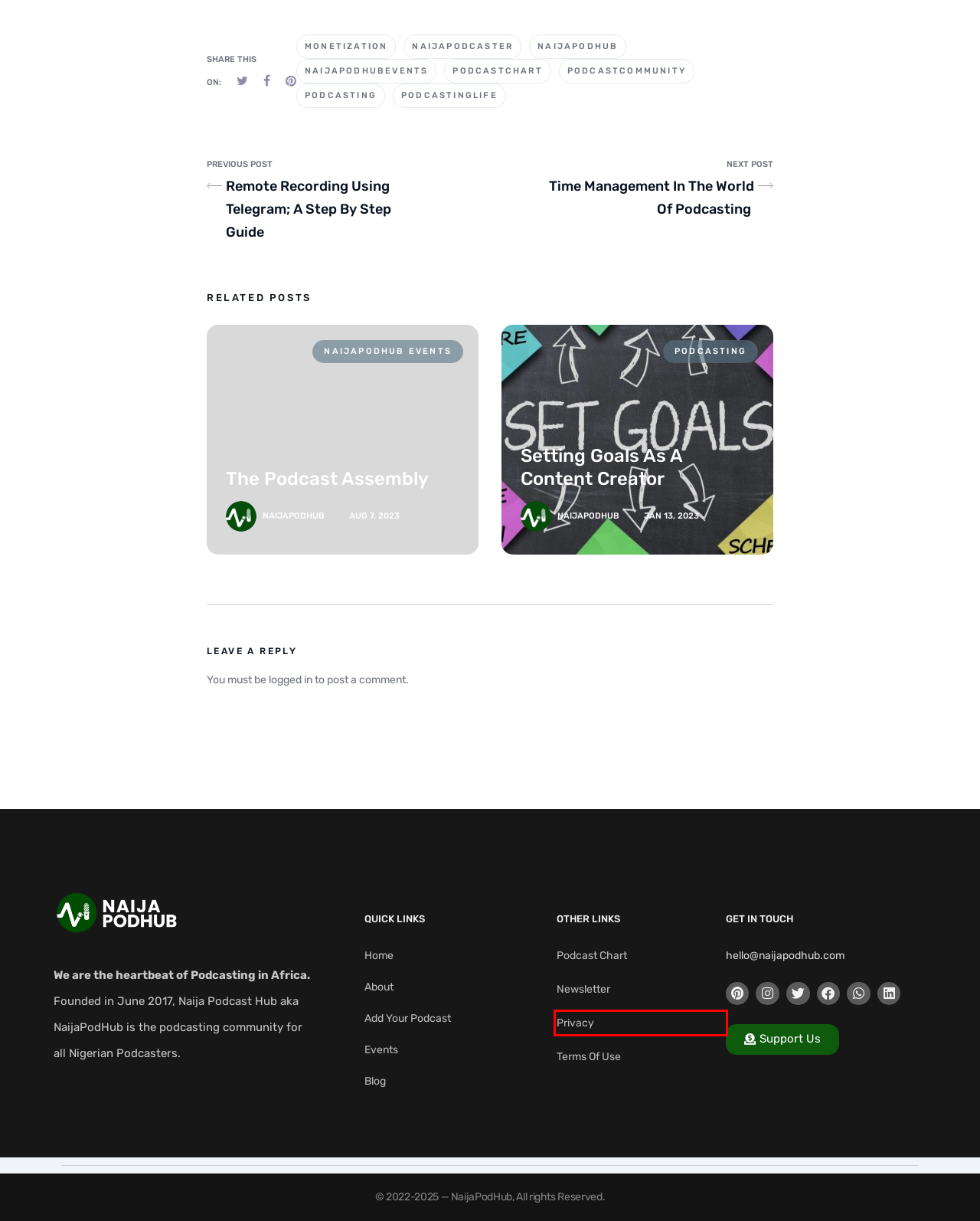Observe the provided screenshot of a webpage that has a red rectangle bounding box. Determine the webpage description that best matches the new webpage after clicking the element inside the red bounding box. Here are the candidates:
A. About - NaijaPodHub
B. Privacy Policy - NaijaPodHub
C. Naijapodhubevents - NaijaPodHub
D. Remote Recording Using Telegram; A Step By Step Guide  - NaijaPodHub
E. Website Terms and Conditions of Use - NaijaPodHub
F. Add your podcast - NaijaPodHub
G. Naijapodcaster - NaijaPodHub
H. Naijapodhub - NaijaPodHub

B